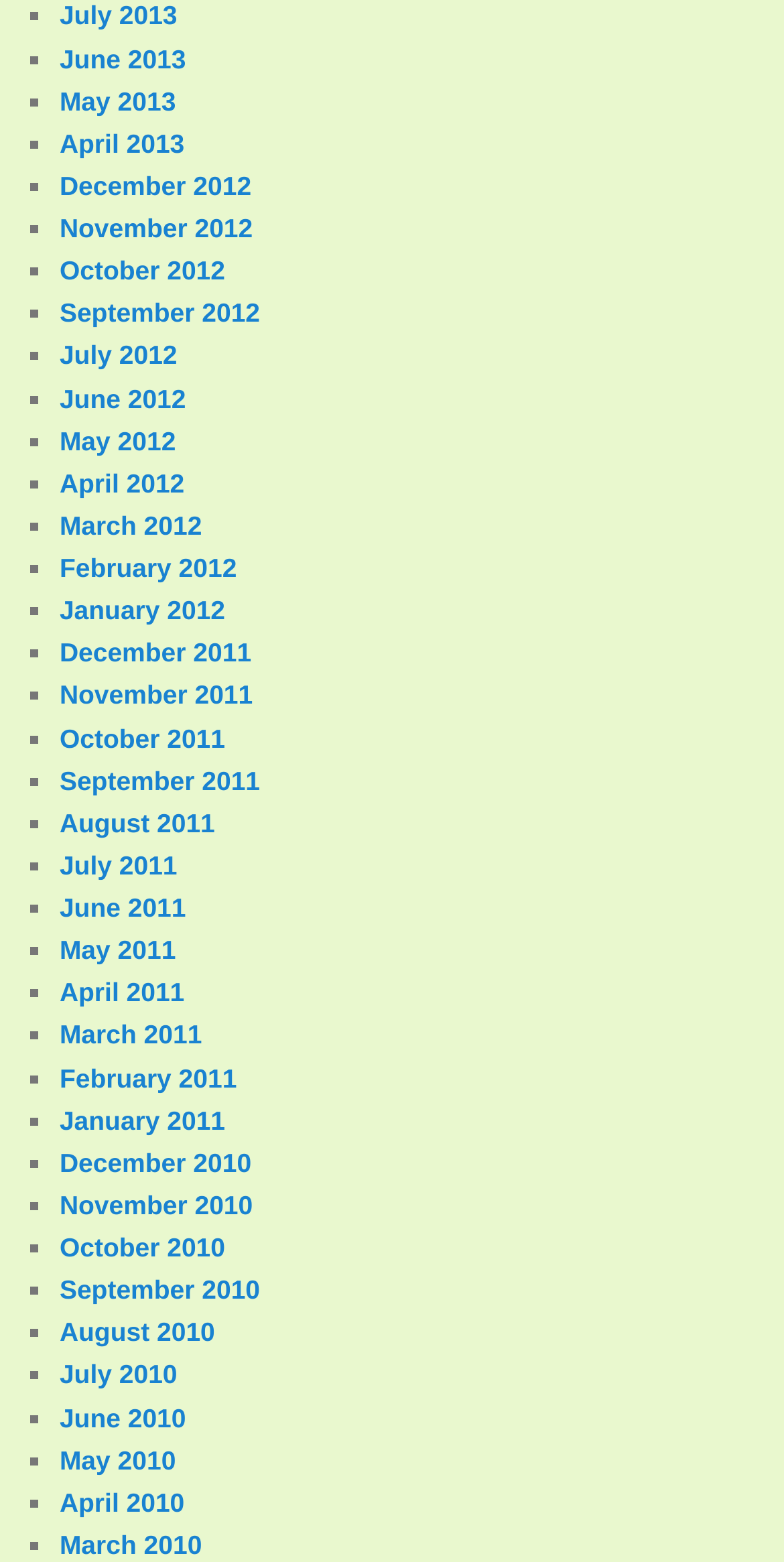Respond to the following question using a concise word or phrase: 
How many list markers are on this webpage?

308